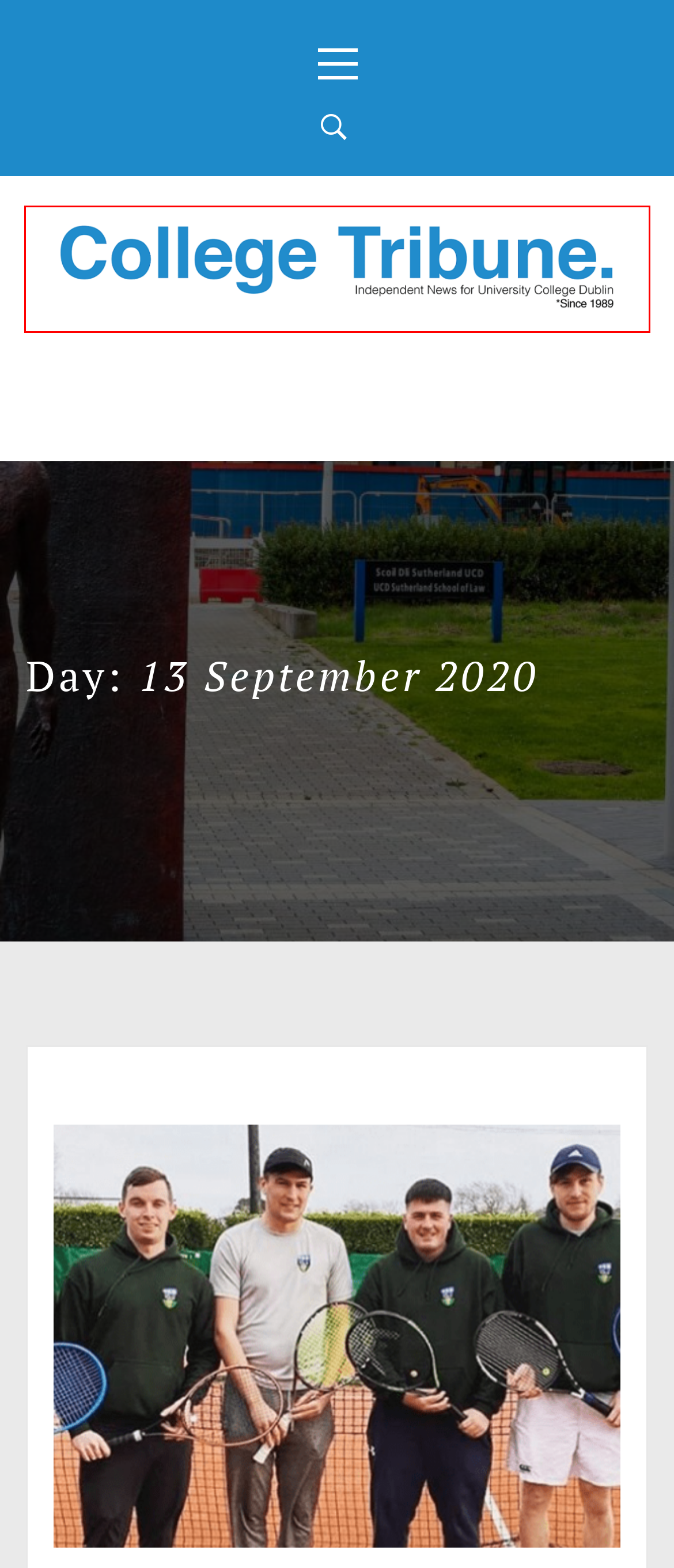After examining the screenshot of a webpage with a red bounding box, choose the most accurate webpage description that corresponds to the new page after clicking the element inside the red box. Here are the candidates:
A. College Tribune | UCD Newspaper
B. Advertise | College Tribune
C. UCD Tennis Hopeful of Big Year Ahead | College Tribune
D. Business | College Tribune
E. Work-life Balance: Our College Stories | College Tribune
F. From UCD to Gaza: Students Raising Money to Evacuate Their Families | College Tribune
G. Features | College Tribune
H. Braces for Mahdy and Whelan move UCD to Third on Overall Table | College Tribune

A